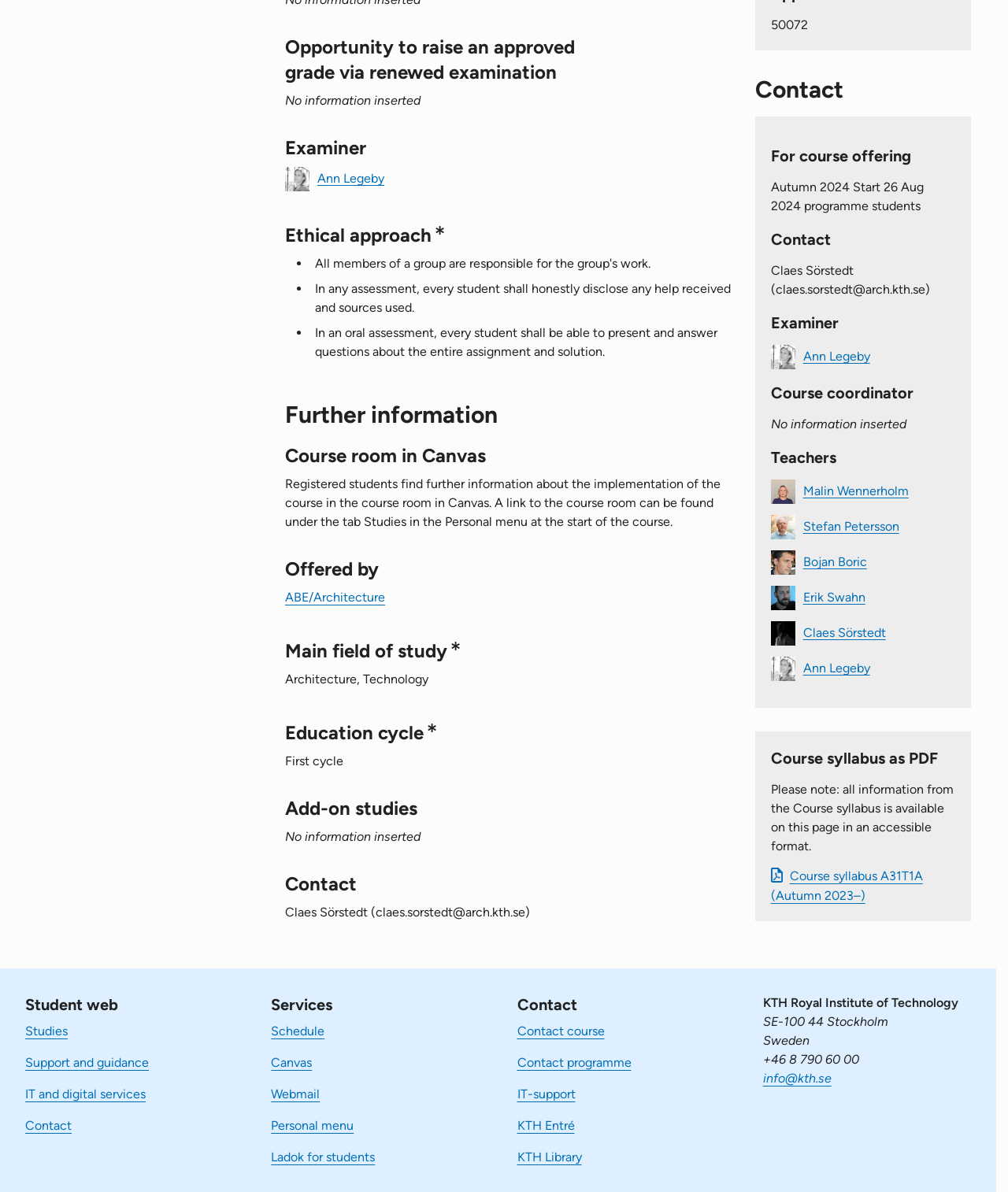Identify the coordinates of the bounding box for the element that must be clicked to accomplish the instruction: "Check the 'Course room in Canvas' information".

[0.283, 0.372, 0.727, 0.393]